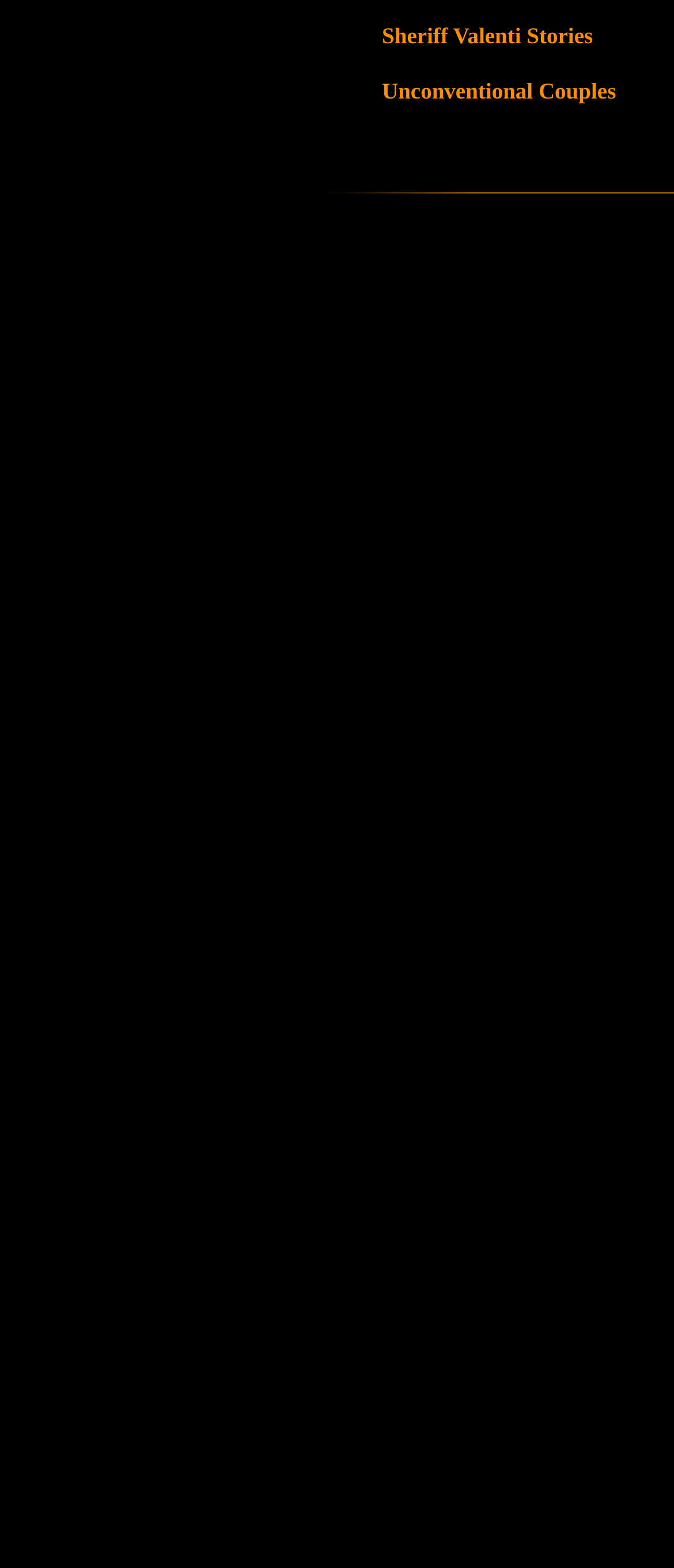Please determine the bounding box coordinates for the element with the description: "Unconventional Couples".

[0.567, 0.05, 0.914, 0.066]